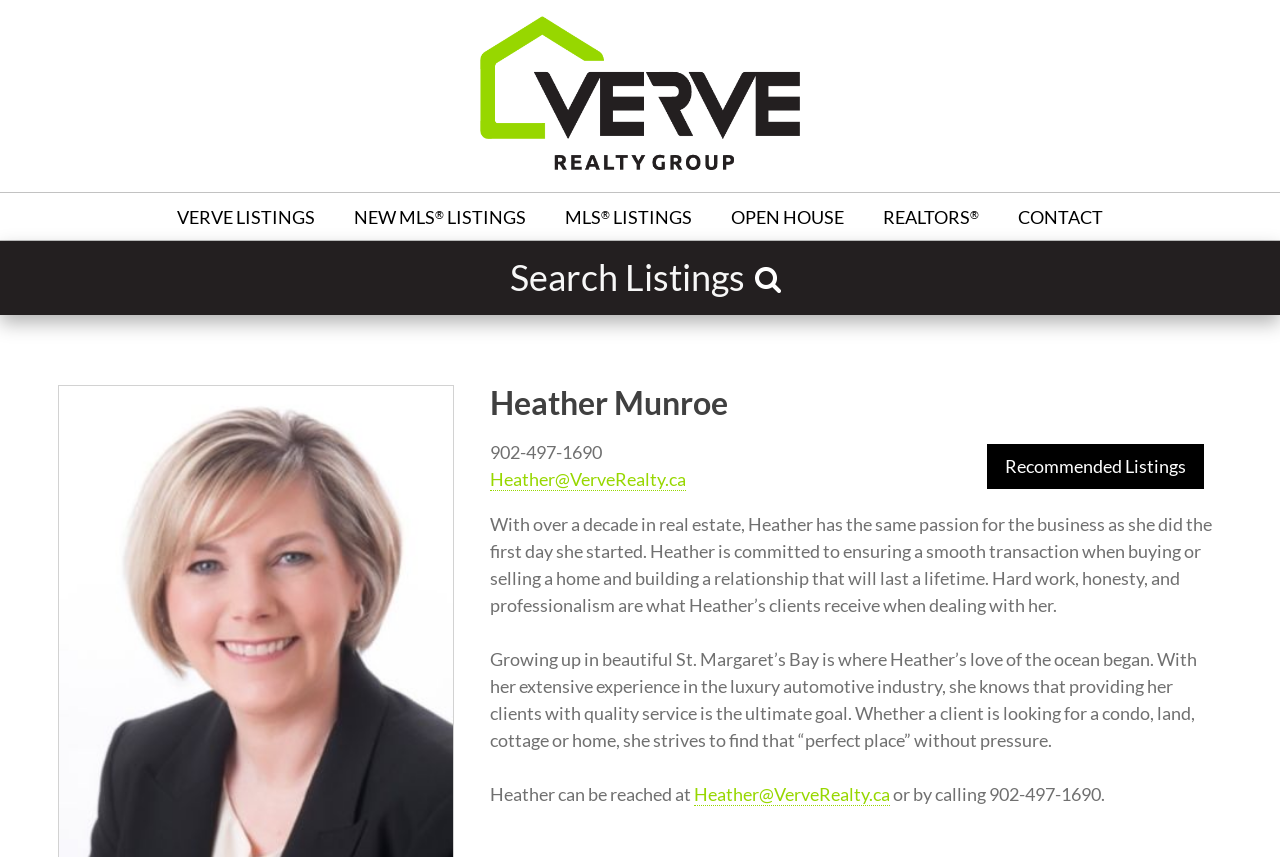For the element described, predict the bounding box coordinates as (top-left x, top-left y, bottom-right x, bottom-right y). All values should be between 0 and 1. Element description: New MLS® Listings

[0.262, 0.225, 0.425, 0.28]